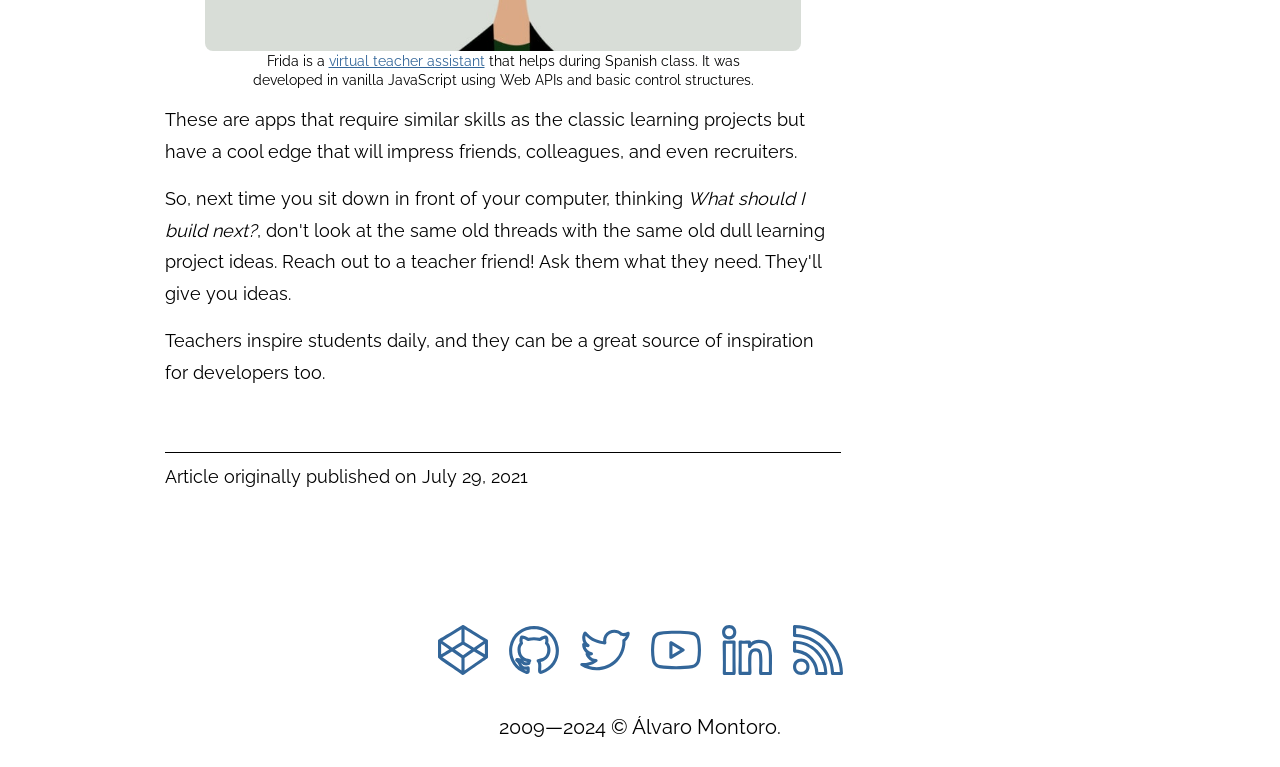Identify the bounding box coordinates of the clickable section necessary to follow the following instruction: "check the copyright information". The coordinates should be presented as four float numbers from 0 to 1, i.e., [left, top, right, bottom].

[0.473, 0.932, 0.61, 0.963]